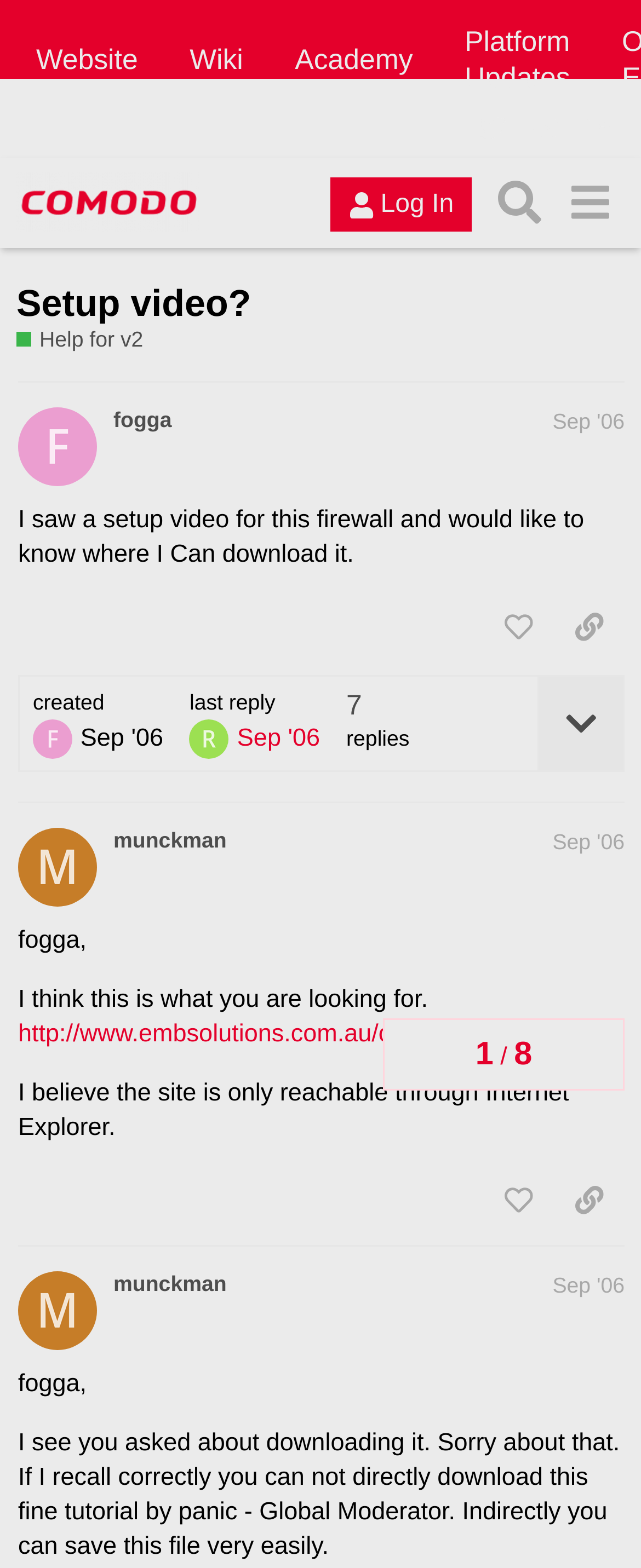Please predict the bounding box coordinates of the element's region where a click is necessary to complete the following instruction: "Read the post by 'fogga'". The coordinates should be represented by four float numbers between 0 and 1, i.e., [left, top, right, bottom].

[0.028, 0.243, 0.974, 0.511]